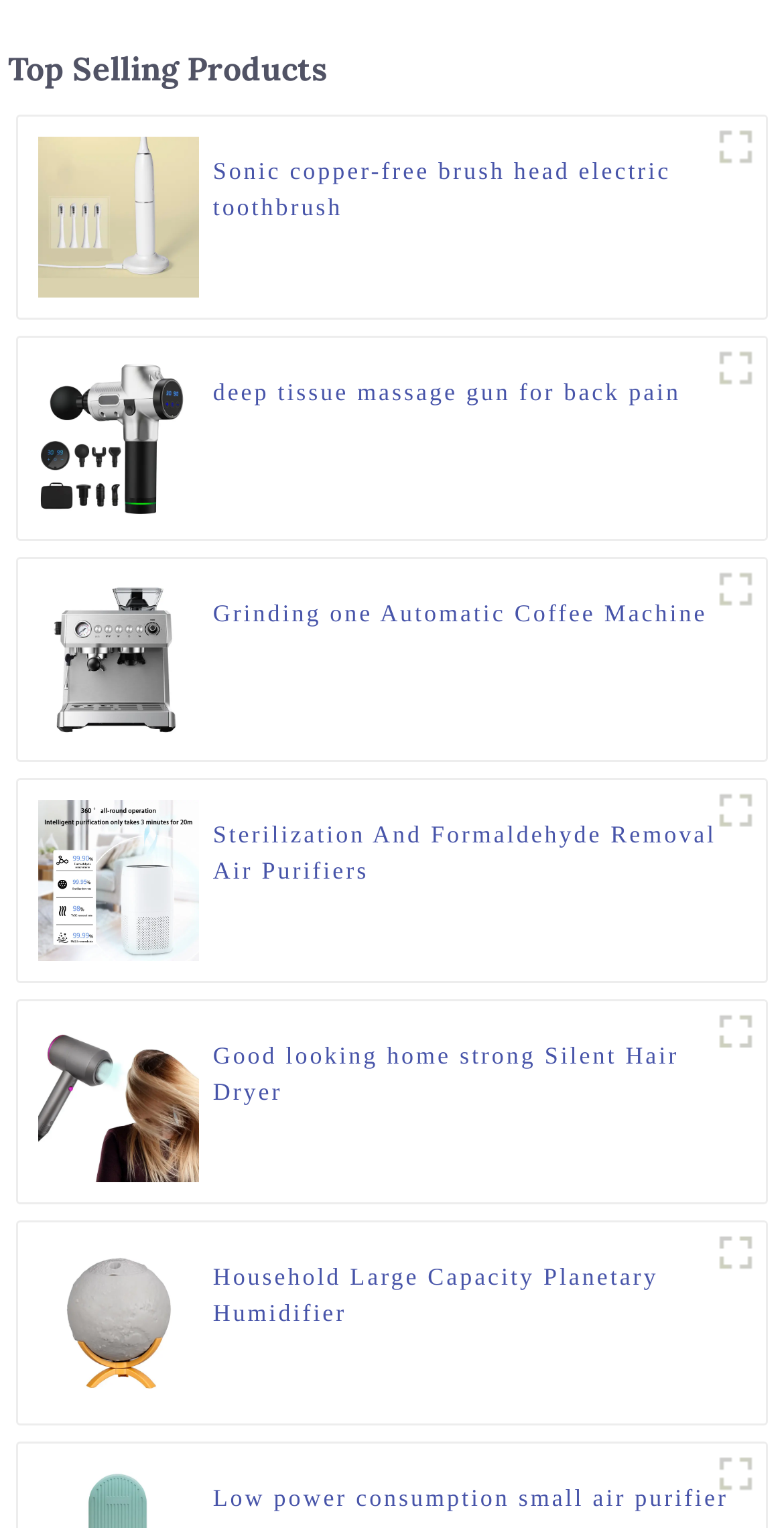Point out the bounding box coordinates of the section to click in order to follow this instruction: "View silent hairdryers".

[0.048, 0.711, 0.254, 0.729]